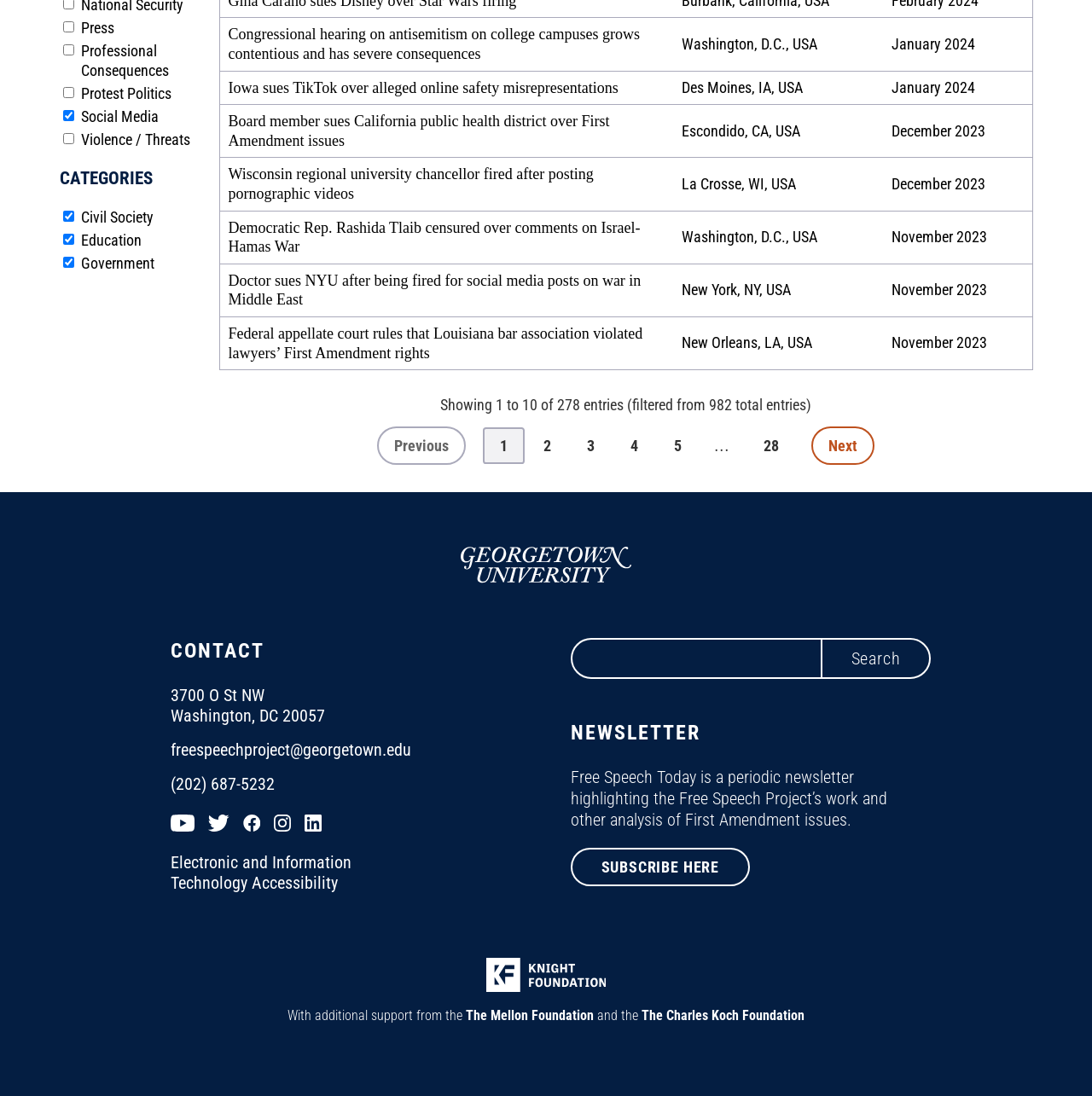Please determine the bounding box coordinates of the element to click in order to execute the following instruction: "Click on the 'Georgetown University' link". The coordinates should be four float numbers between 0 and 1, specified as [left, top, right, bottom].

[0.422, 0.499, 0.578, 0.532]